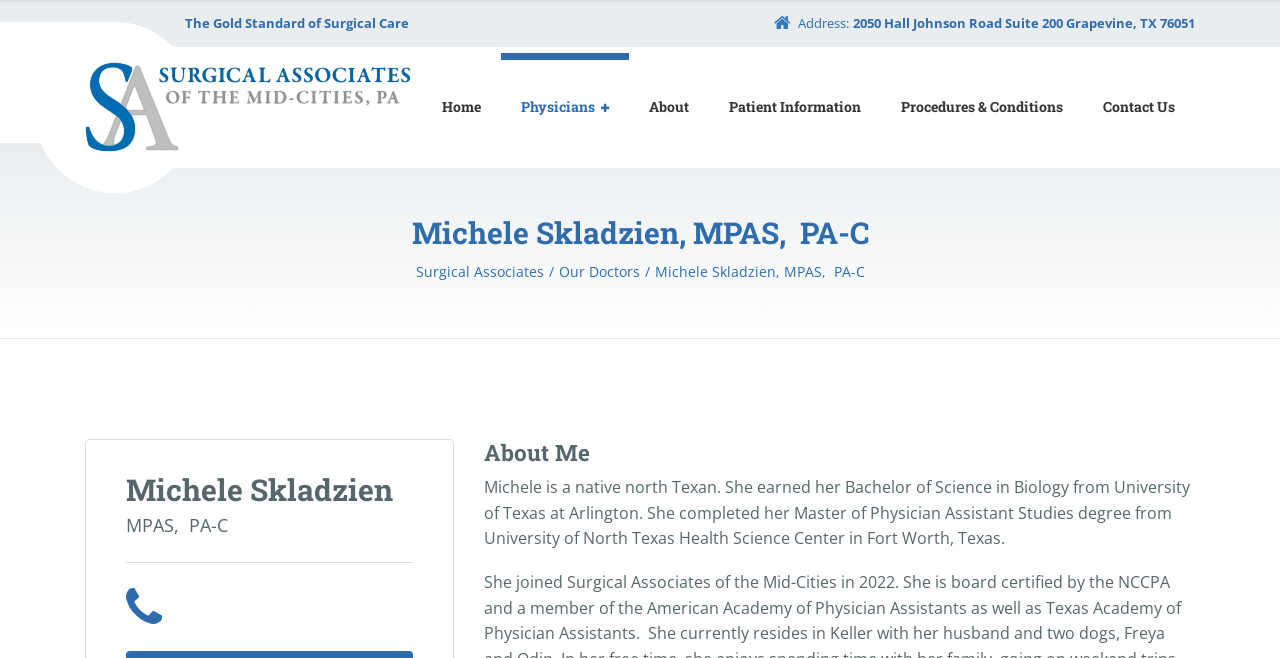Show the bounding box coordinates of the element that should be clicked to complete the task: "View the About page".

[0.491, 0.081, 0.554, 0.245]